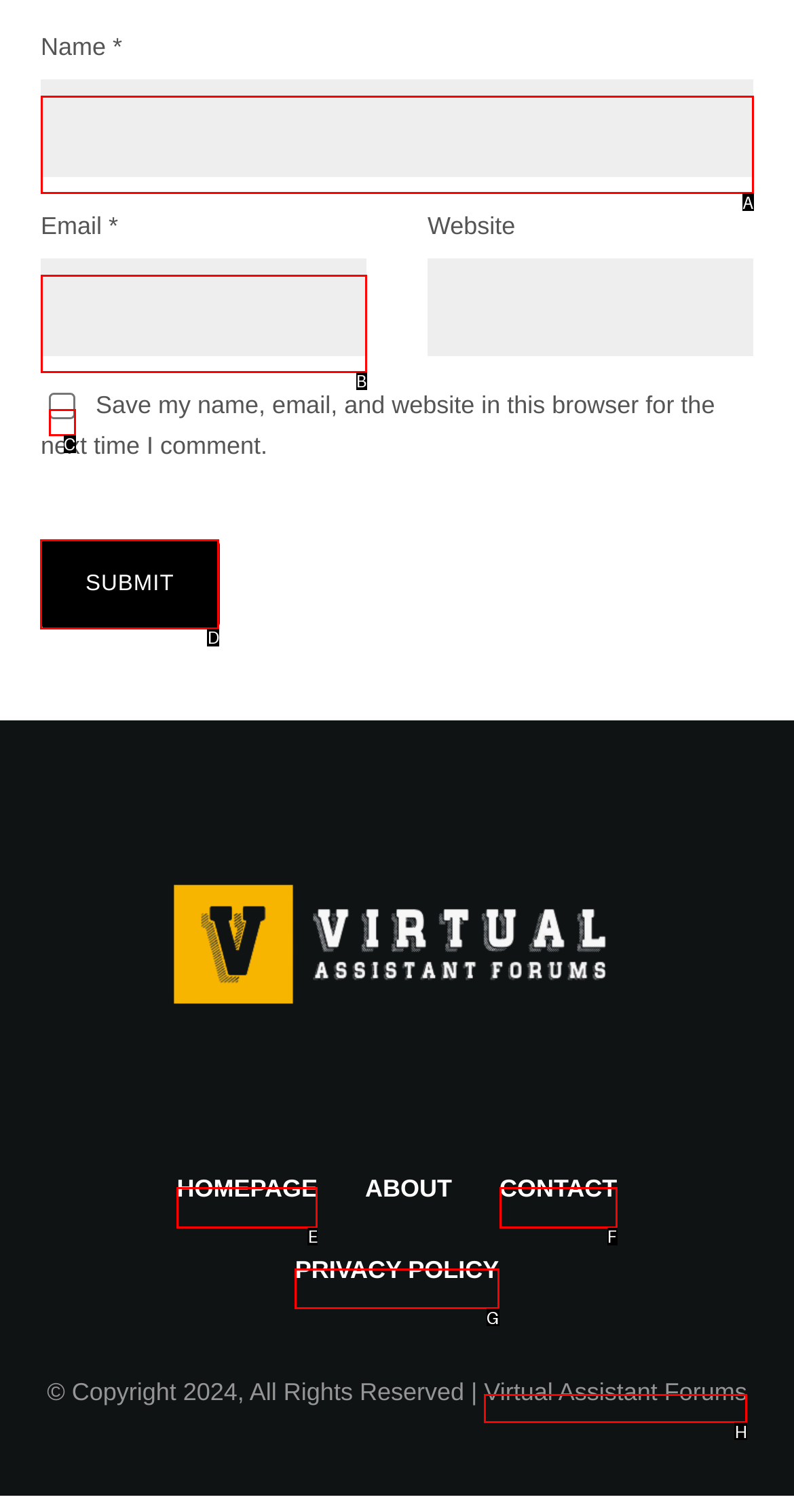Determine the letter of the element to click to accomplish this task: Submit the form. Respond with the letter.

D